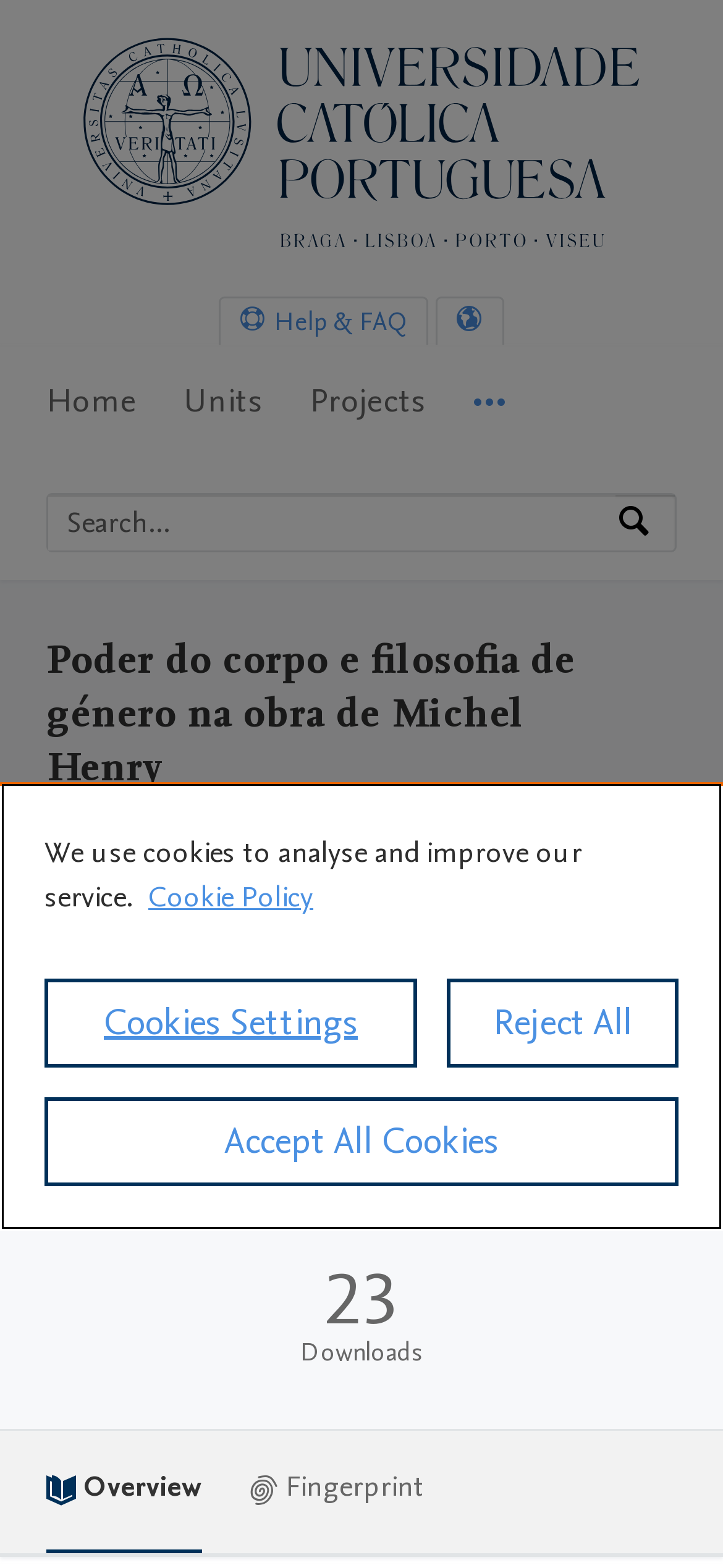Provide the bounding box coordinates for the specified HTML element described in this description: "Help & FAQ". The coordinates should be four float numbers ranging from 0 to 1, in the format [left, top, right, bottom].

[0.305, 0.19, 0.59, 0.22]